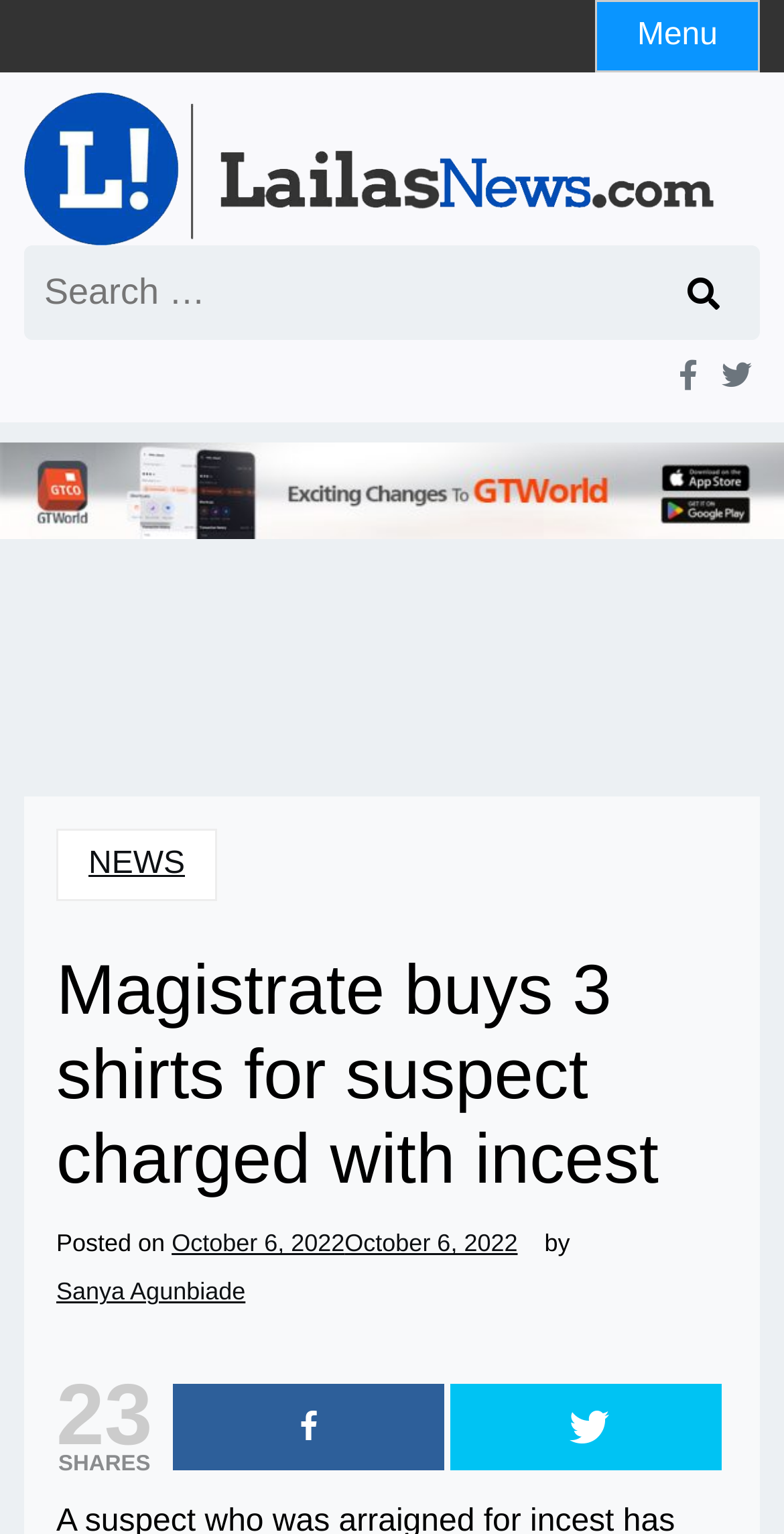Using the details from the image, please elaborate on the following question: How many shares does the news article have?

I inferred this answer by looking at the static text element with the text '23' below the main heading, which indicates the number of shares of the news article.